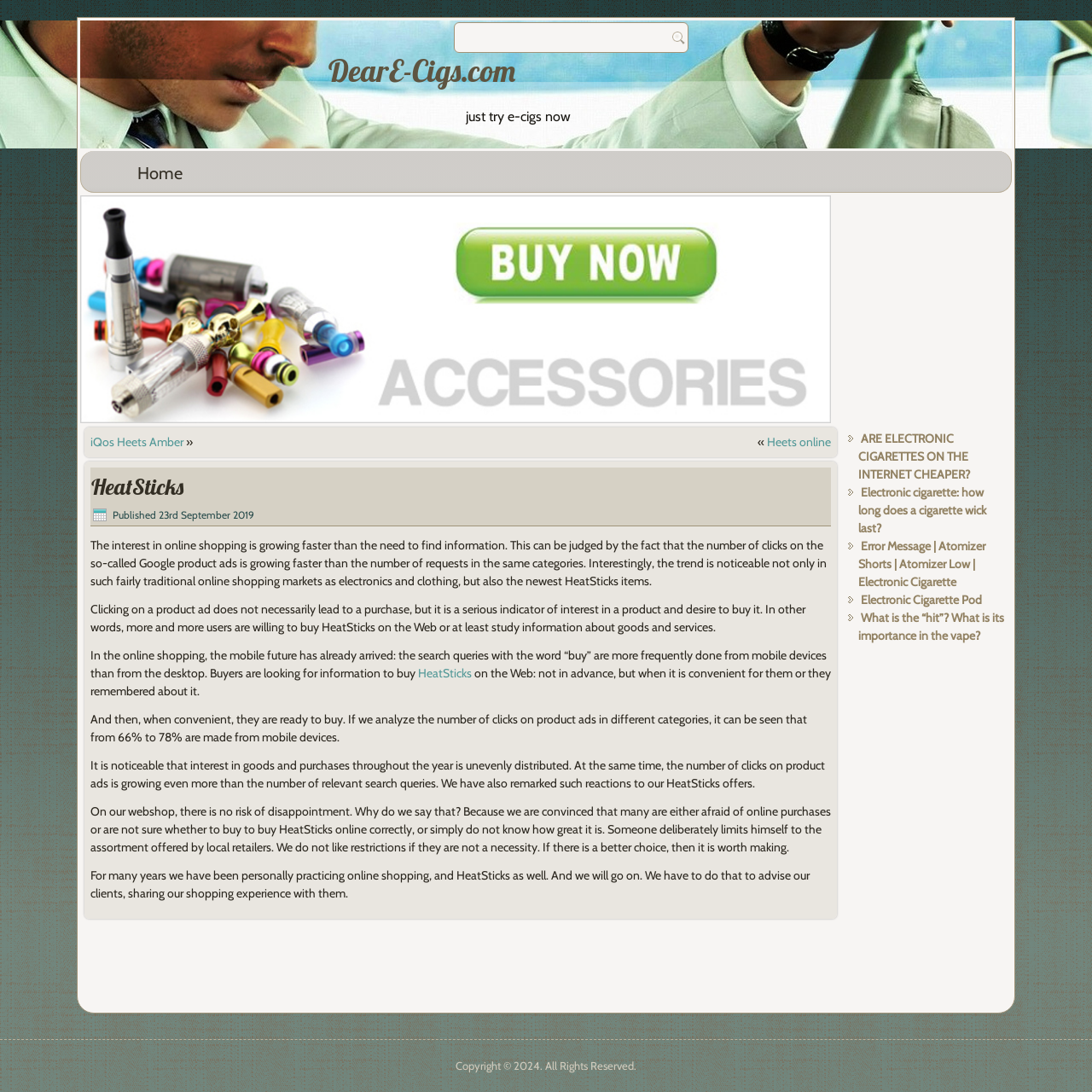What is the purpose of the textbox on the webpage?
Refer to the image and provide a one-word or short phrase answer.

Search or input